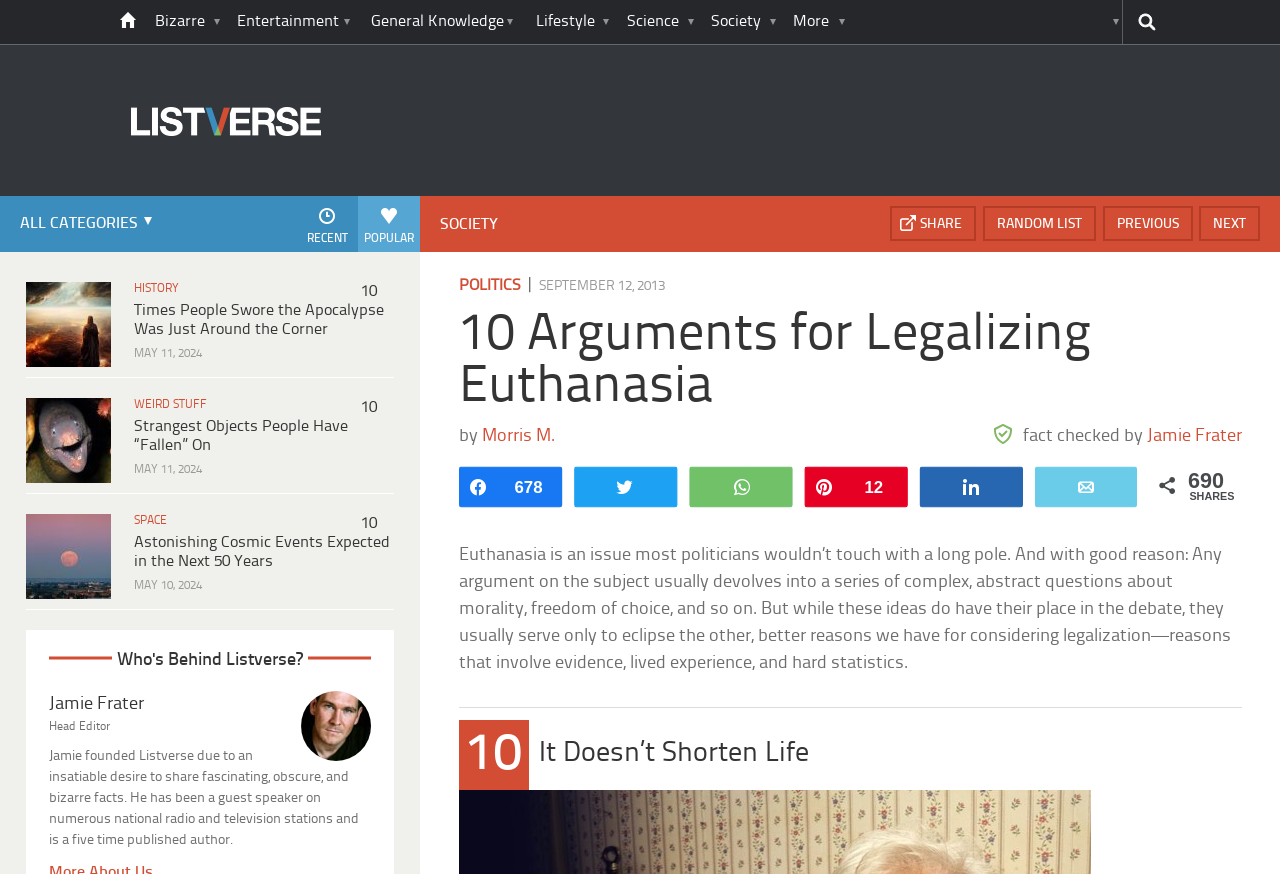Using the description "All Categories", locate and provide the bounding box of the UI element.

[0.121, 0.224, 0.245, 0.288]